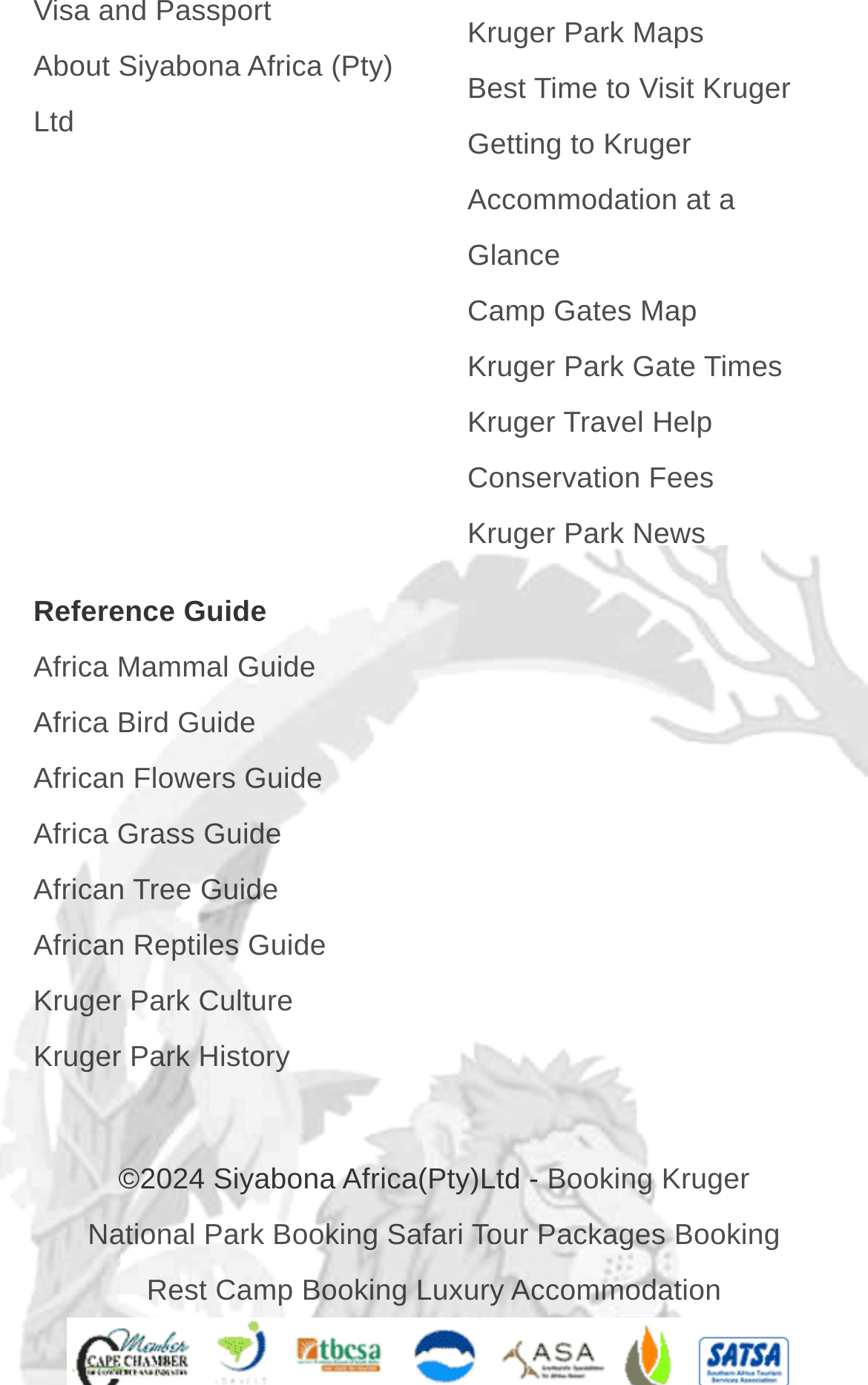Please identify the bounding box coordinates of the element I need to click to follow this instruction: "Learn about Africa Mammal Guide".

[0.038, 0.47, 0.364, 0.494]